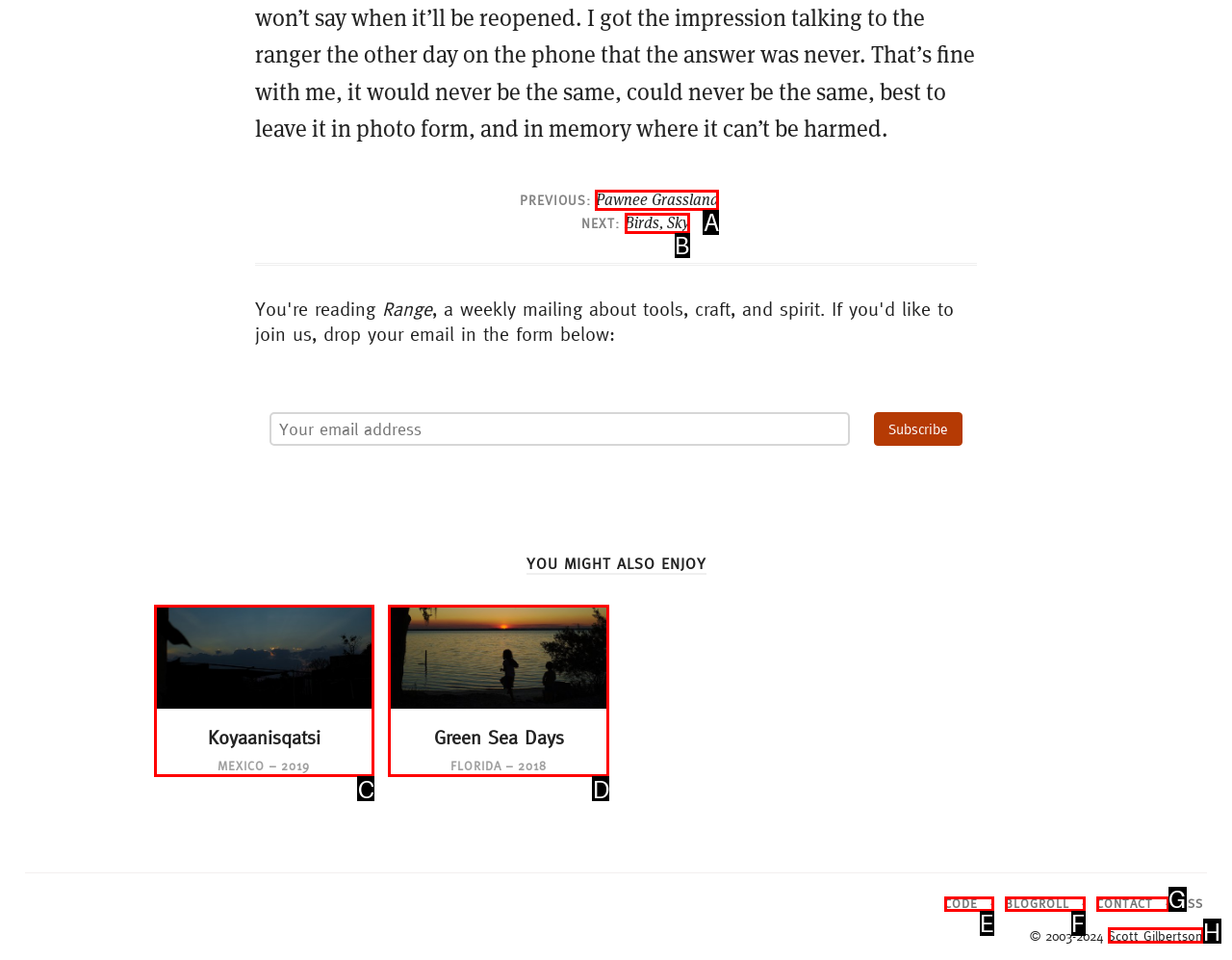Select the letter that aligns with the description: Pawnee Grassland. Answer with the letter of the selected option directly.

A